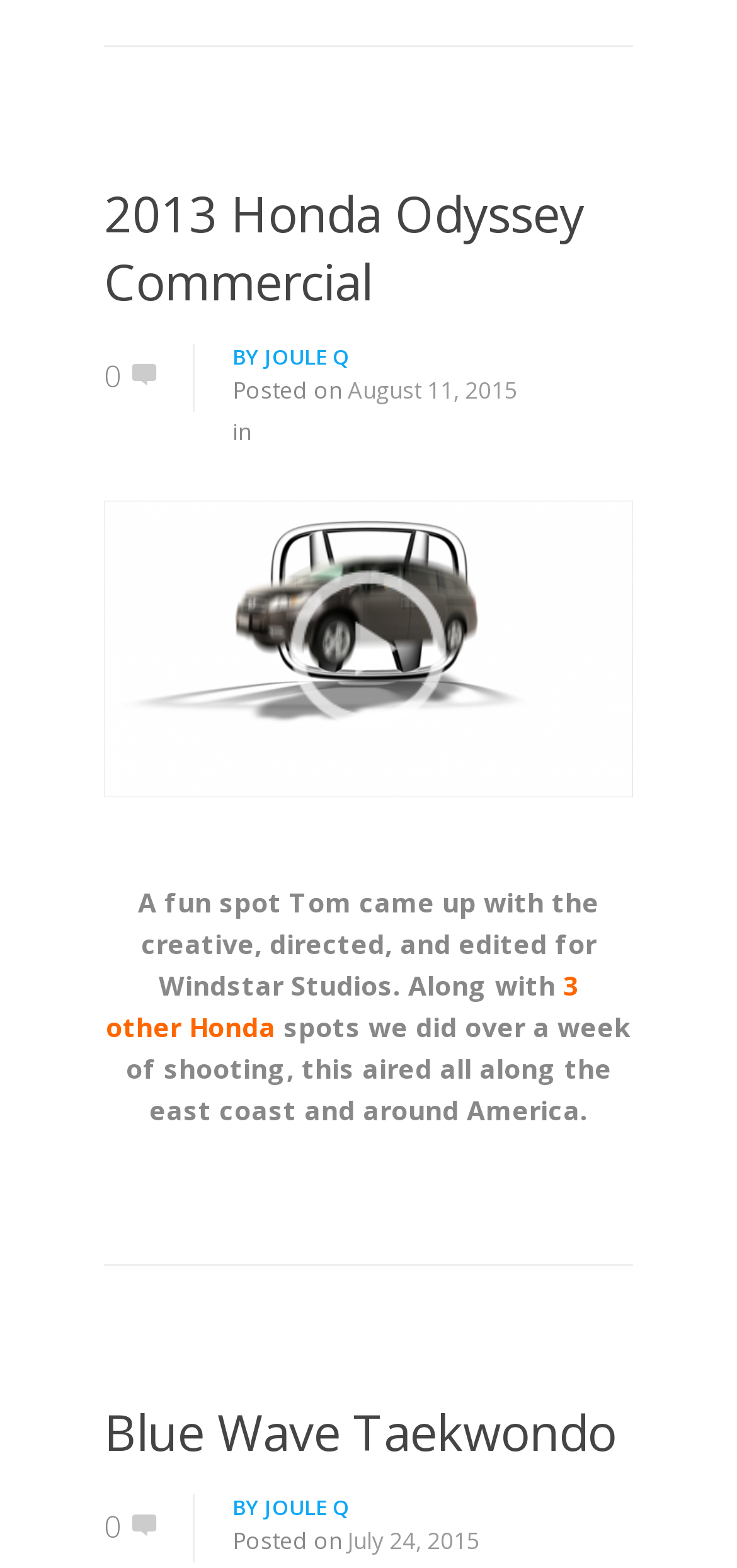Please identify the bounding box coordinates of the element's region that needs to be clicked to fulfill the following instruction: "Click the link to 2013 Honda Odyssey Commercial". The bounding box coordinates should consist of four float numbers between 0 and 1, i.e., [left, top, right, bottom].

[0.141, 0.114, 0.792, 0.201]